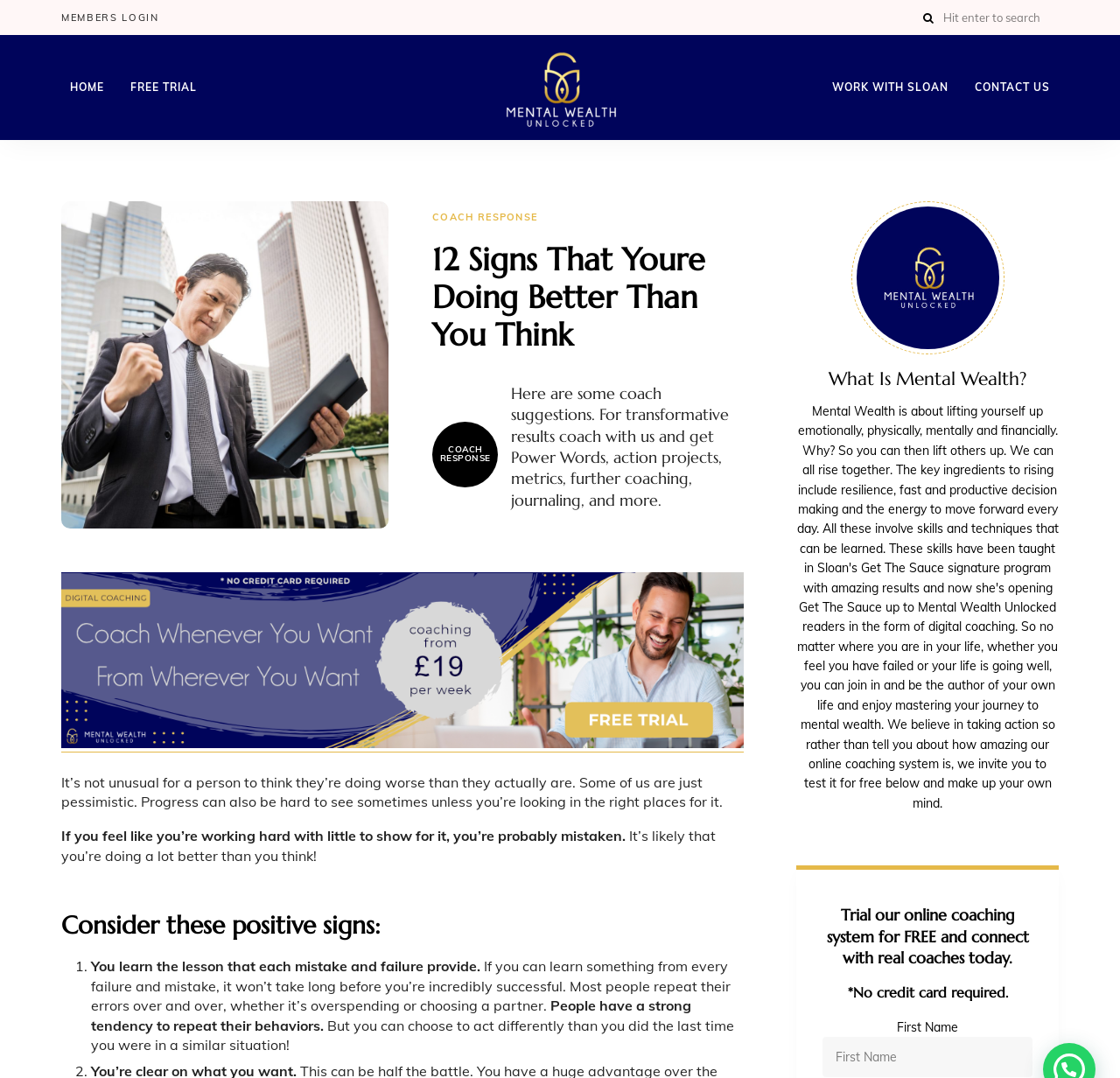What is the topic of the article?
Based on the screenshot, provide a one-word or short-phrase response.

12 Signs That Youre Doing Better Than You Think